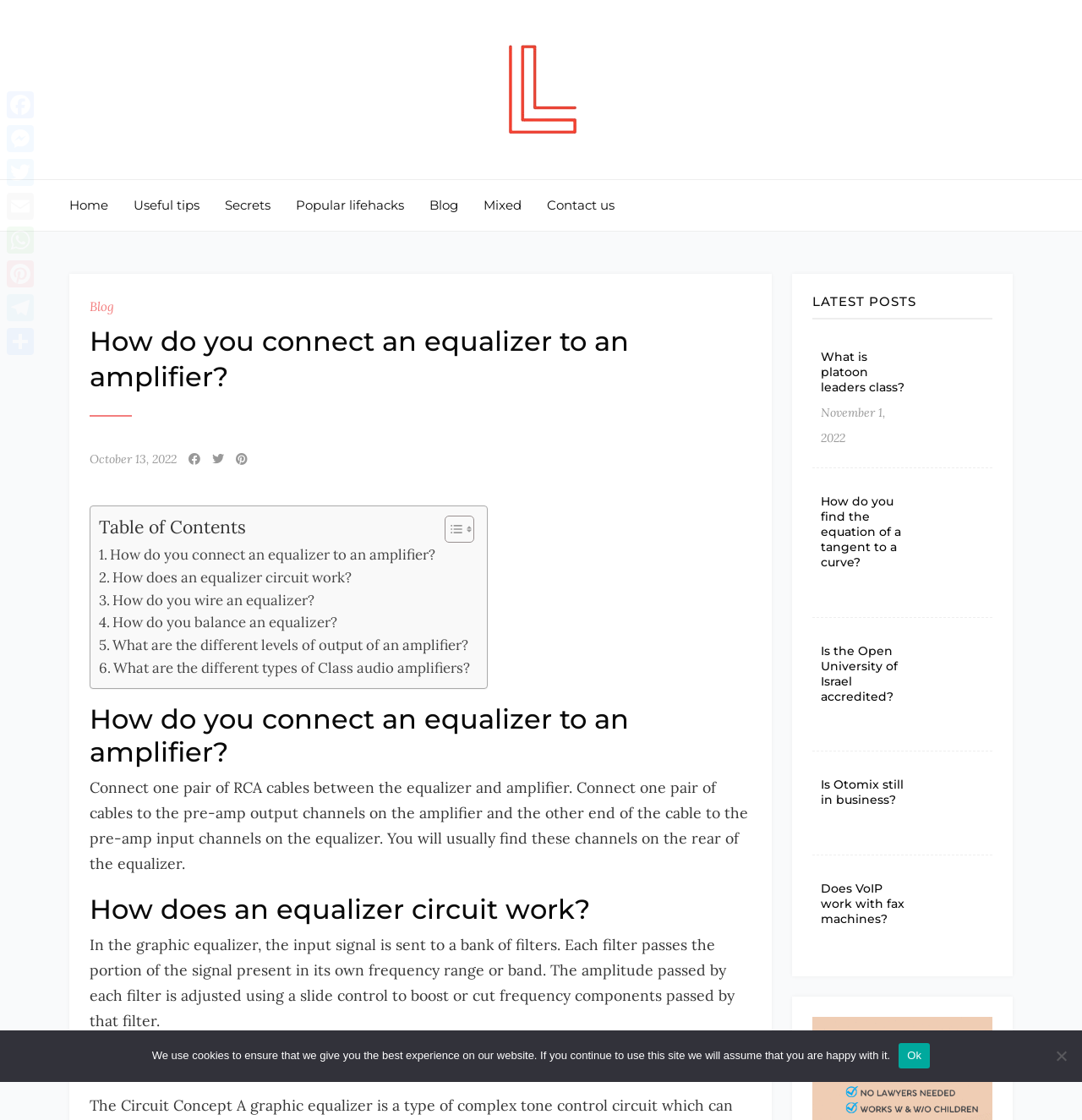What is the location of the pre-amp output channels on the amplifier?
Provide an in-depth answer to the question, covering all aspects.

According to the instructions on the webpage, the pre-amp output channels on the amplifier are usually located on the rear of the amplifier. This is where you would connect one pair of RCA cables to connect the equalizer to the amplifier.